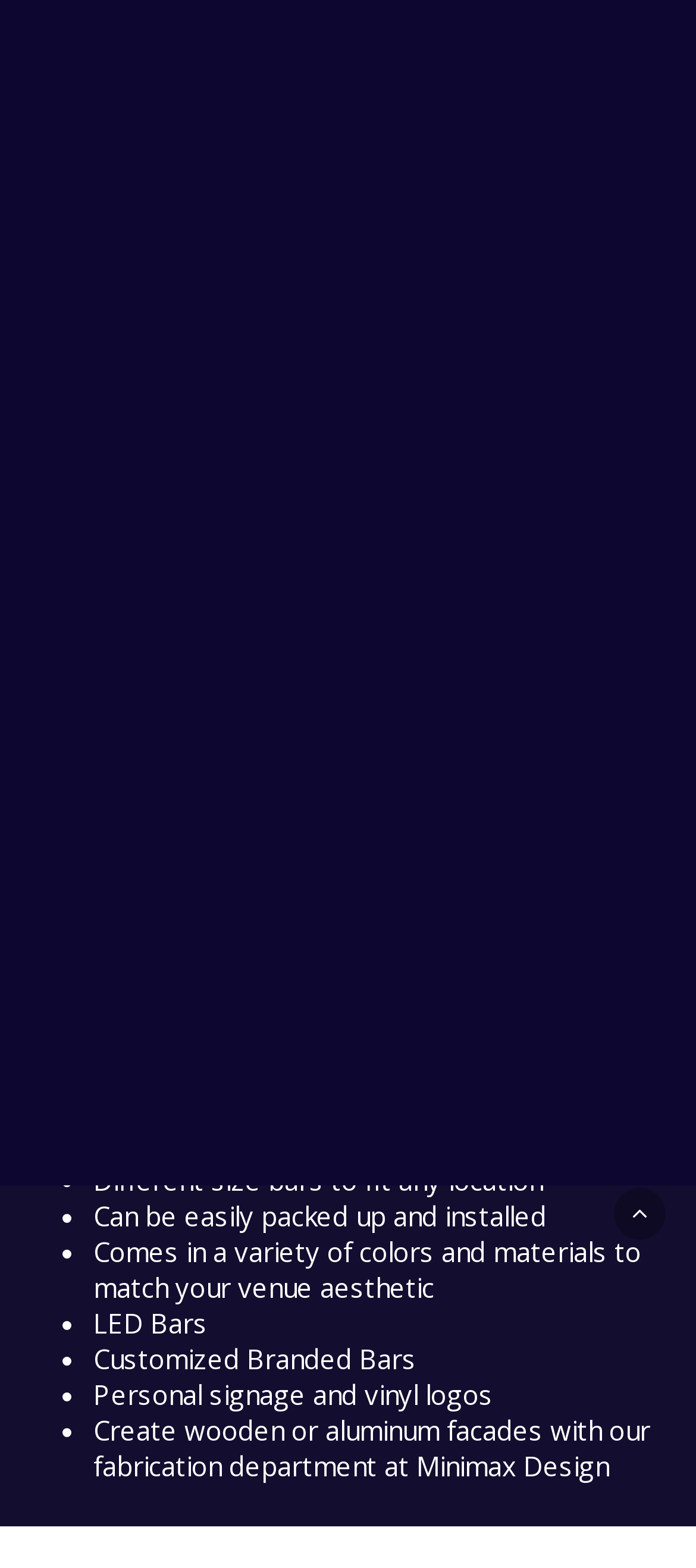Detail the various sections and features present on the webpage.

The webpage is about Bar-Solution, a company that provides portable bars for events in Miami. At the top left of the page, there is a logo of Bar-Solution, which is an image with a link to the company's main page. 

On the top right, there is a navigation menu that can be expanded. Below the logo, there is a heading that reads "Mobile Bars" in a prominent font size. 

Underneath the heading, there is a brief description of the company's services, stating that they can bring a beautiful and functional bar to any event, whether at home or away. 

Further down, there is another heading that reads "Bringing the bars to you" followed by a detailed description of the company's offerings. The text explains that they have various options for bars, including portable black bars and specially designed bars with advanced features.

Below this description, there is a list of options, each marked with a bullet point. The list includes different size bars to fit any location, easily packed up and installed bars, bars that come in various colors and materials to match the venue aesthetic, LED bars, customized branded bars, personal signage, and vinyl logos, as well as the option to create wooden or aluminum facades with the company's fabrication department.

At the bottom right of the page, there is a social media link, represented by an icon.